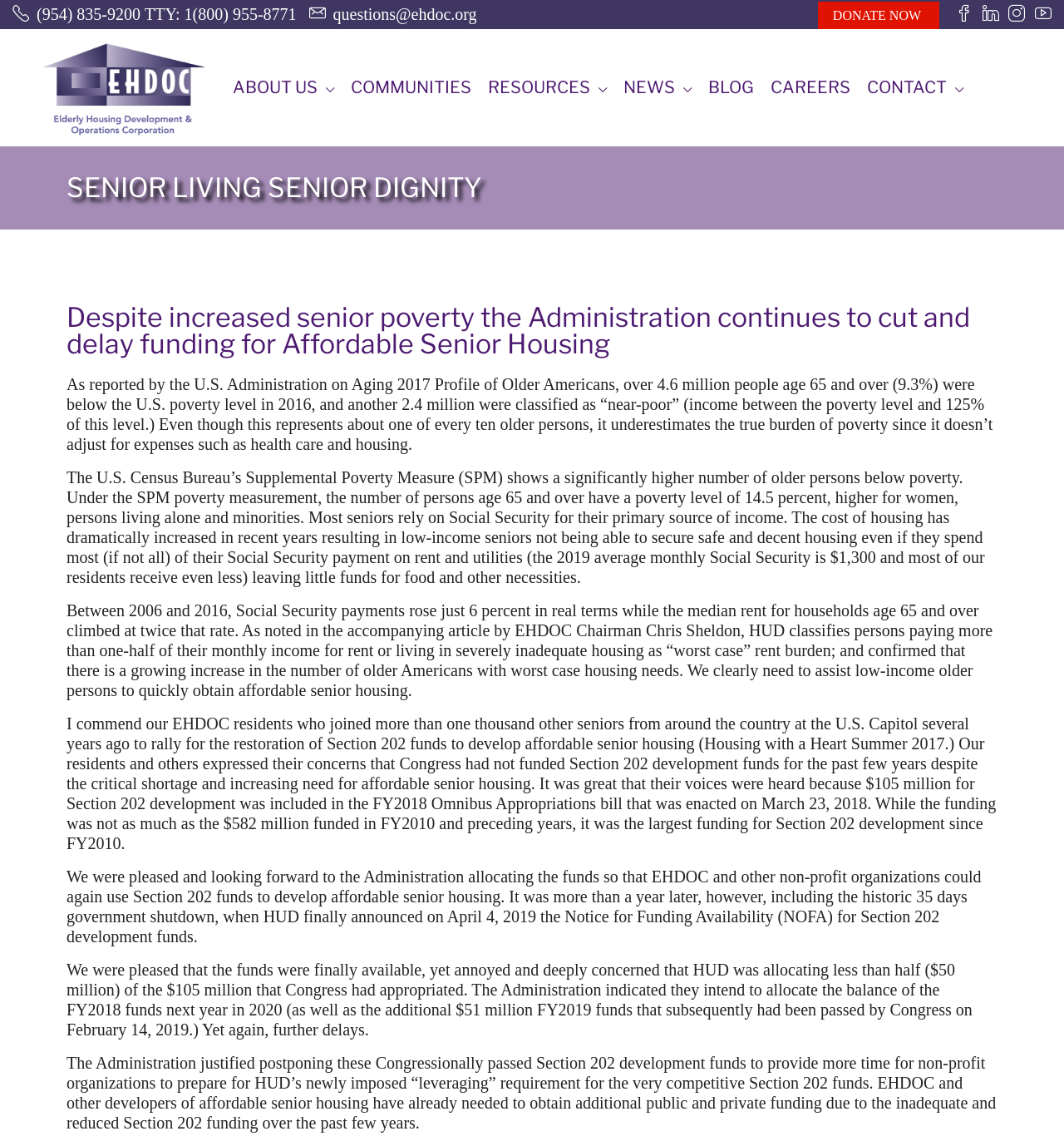What is the name of the organization mentioned in the webpage?
Please provide a comprehensive answer based on the details in the screenshot.

I found this information in the Root Element 'SENIOR LIVING SENIOR DIGNITY - EHDOC' and also in several other elements throughout the webpage that mention EHDOC.